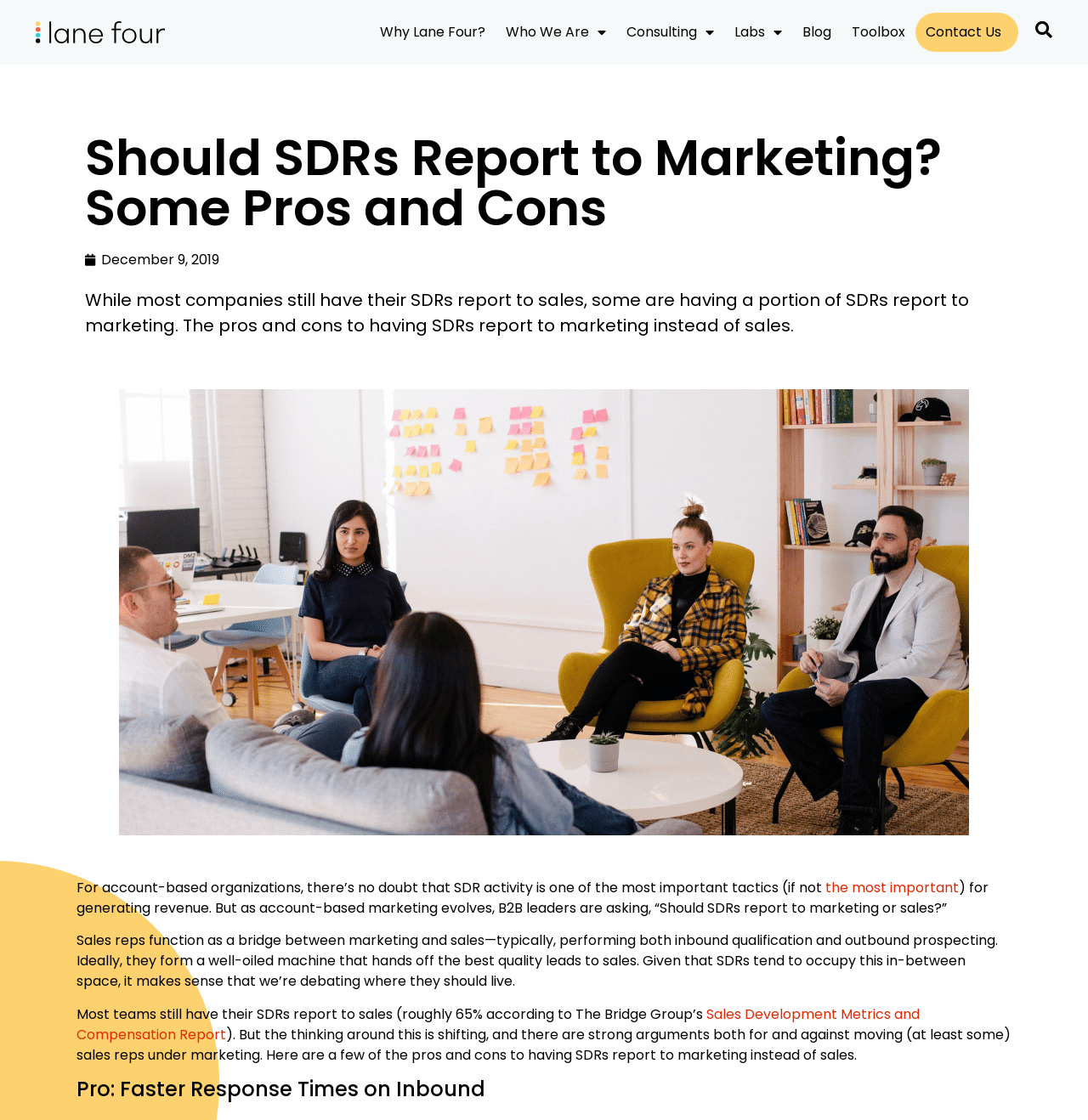Create a detailed summary of the webpage's content and design.

The webpage is about the topic of whether Sales Development Representatives (SDRs) should report to marketing or sales. At the top, there are several links to different sections of the website, including "Why Lane Four?", "Who We Are", "Consulting", "Labs", "Blog", "Toolbox", and "Contact Us". 

Below the links, there is a main heading that reads "Should SDRs Report to Marketing? Some Pros and Cons". Next to the heading, there is a time stamp indicating that the article was published on December 9, 2019. 

The article begins with a brief introduction, explaining that while most companies have their SDRs report to sales, some are considering having them report to marketing instead. The introduction is followed by a few paragraphs of text that discuss the importance of SDR activity in generating revenue and the role of SDRs as a bridge between marketing and sales. 

The article then presents a statistic from The Bridge Group's Sales Development Metrics and Compensation Report, stating that roughly 65% of teams have their SDRs report to sales. The text continues to discuss the pros and cons of having SDRs report to marketing instead of sales. 

The first section of the article is headed "Pro: Faster Response Times on Inbound", indicating that the article will explore the advantages of having SDRs report to marketing.